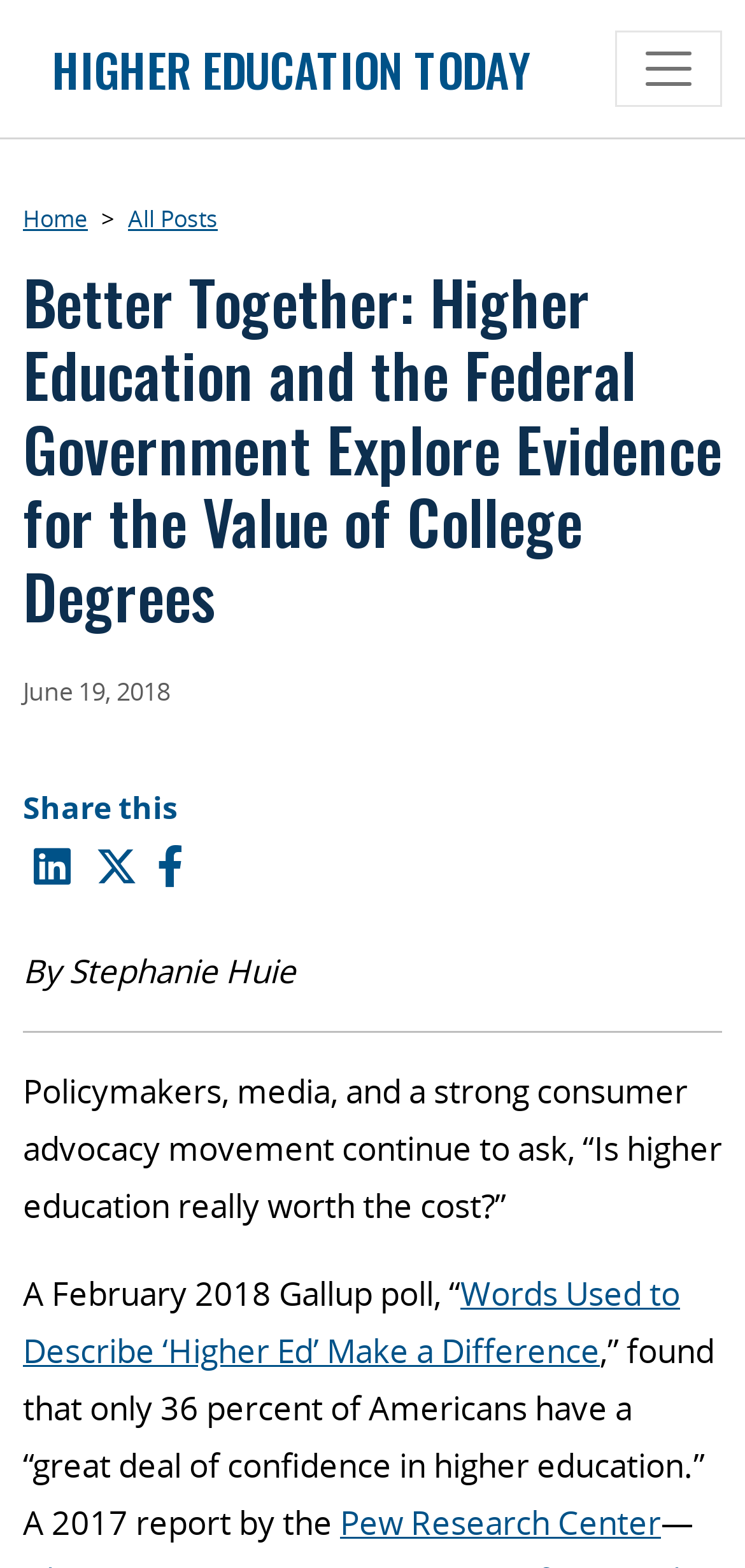Pinpoint the bounding box coordinates of the clickable area necessary to execute the following instruction: "Visit the 'Home' page". The coordinates should be given as four float numbers between 0 and 1, namely [left, top, right, bottom].

[0.031, 0.129, 0.118, 0.149]